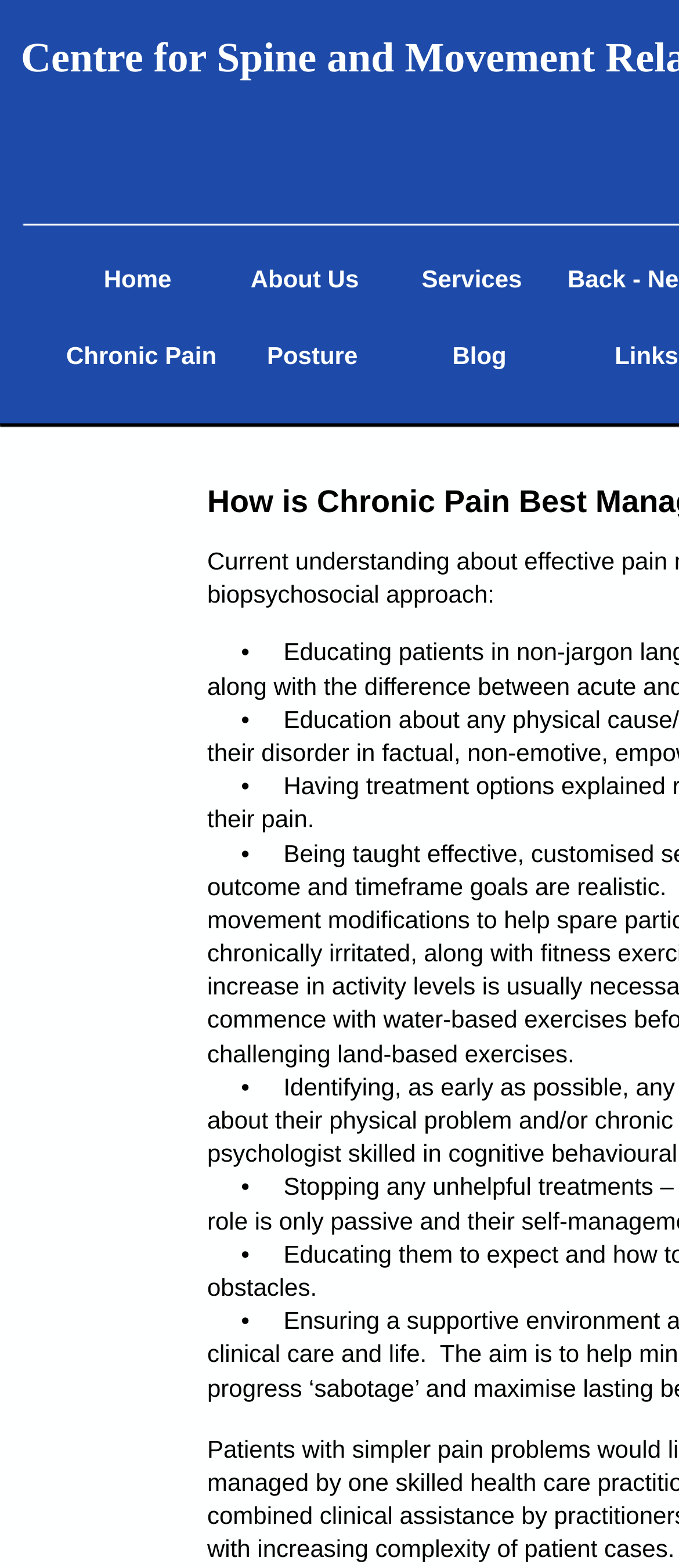Mark the bounding box of the element that matches the following description: "Home".

[0.079, 0.153, 0.326, 0.202]